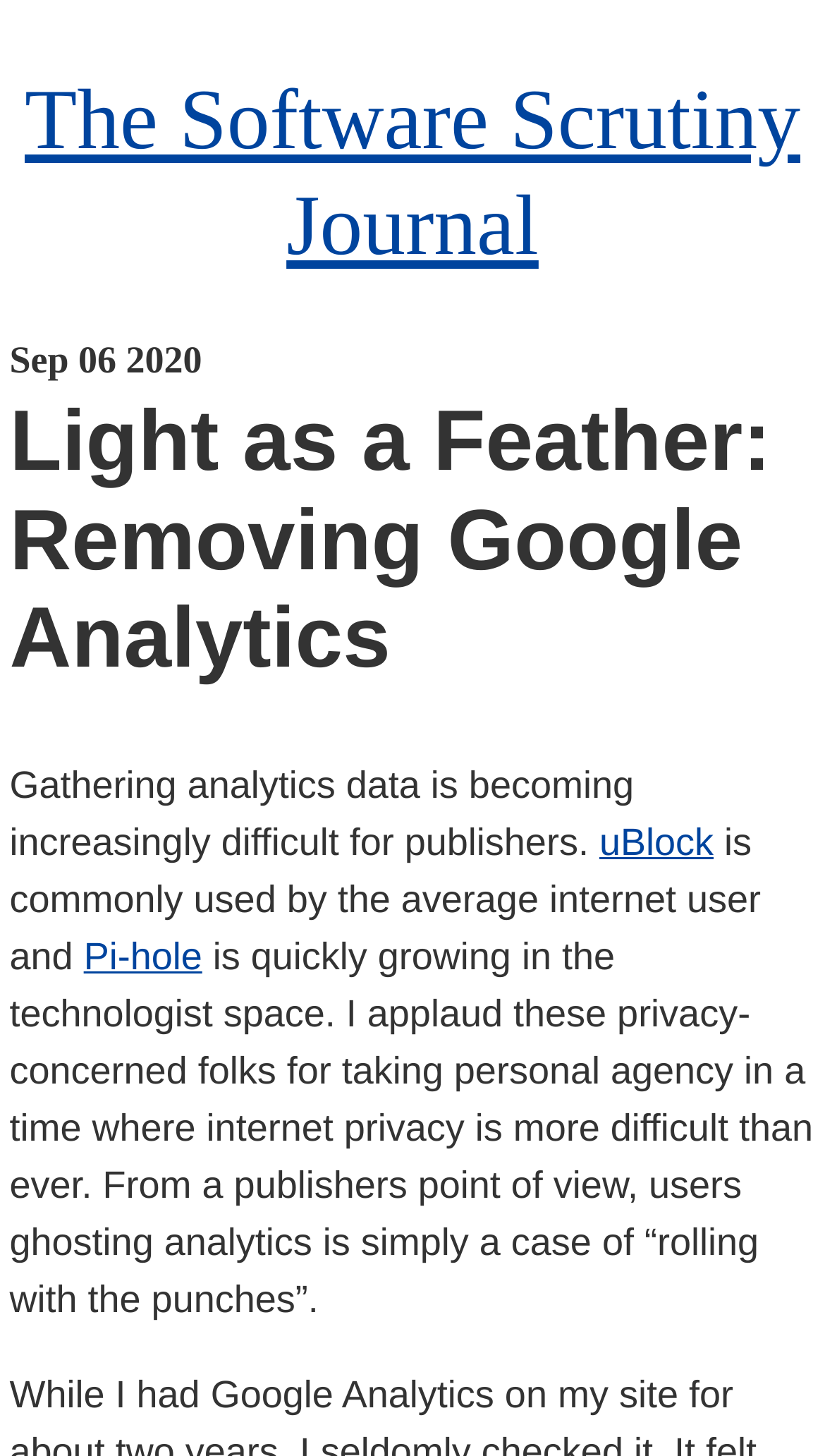Based on the image, please respond to the question with as much detail as possible:
What is the author's attitude towards users ghosting analytics?

I inferred the answer by analyzing the static text element with the text 'users ghosting analytics is simply a case of “rolling with the punches”' which suggests that the author is accepting of this phenomenon.